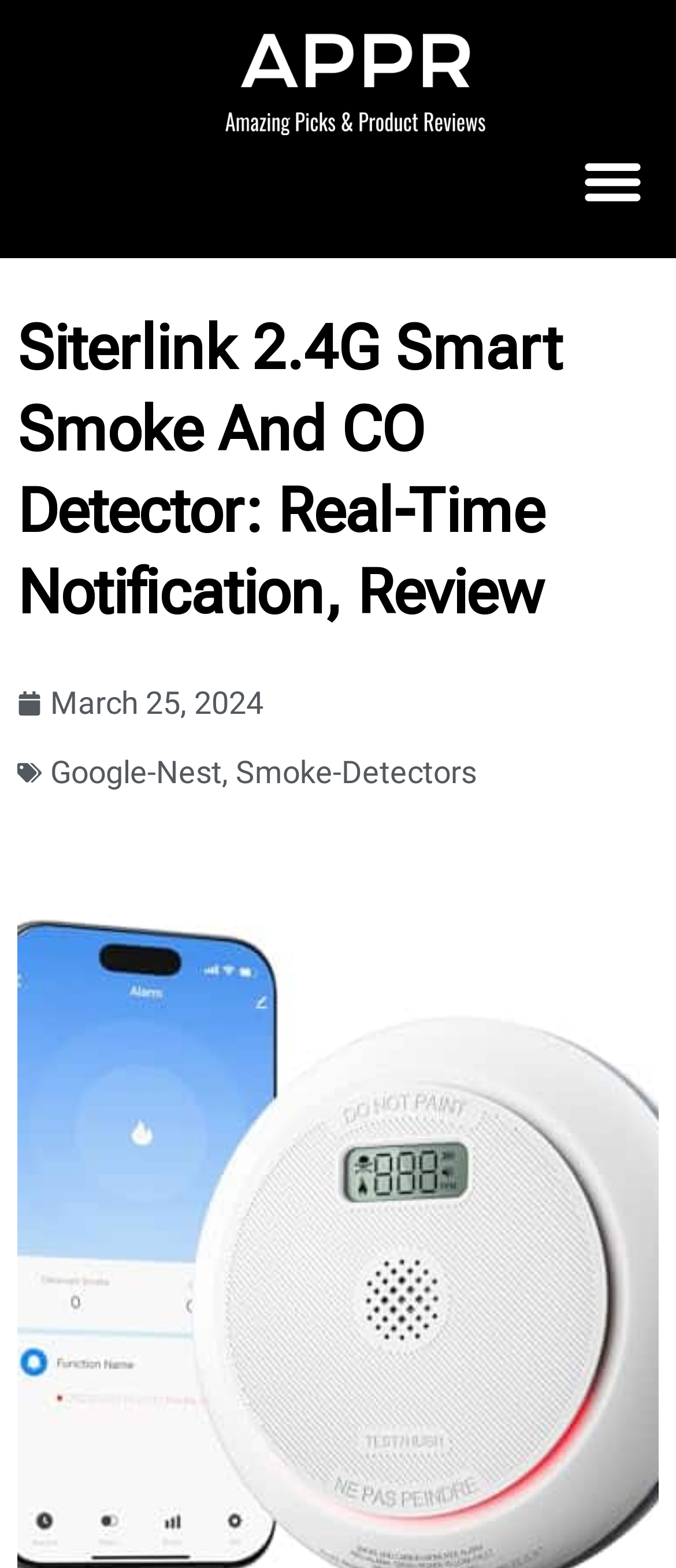What is the date of the review?
Based on the visual content, answer with a single word or a brief phrase.

March 25, 2024